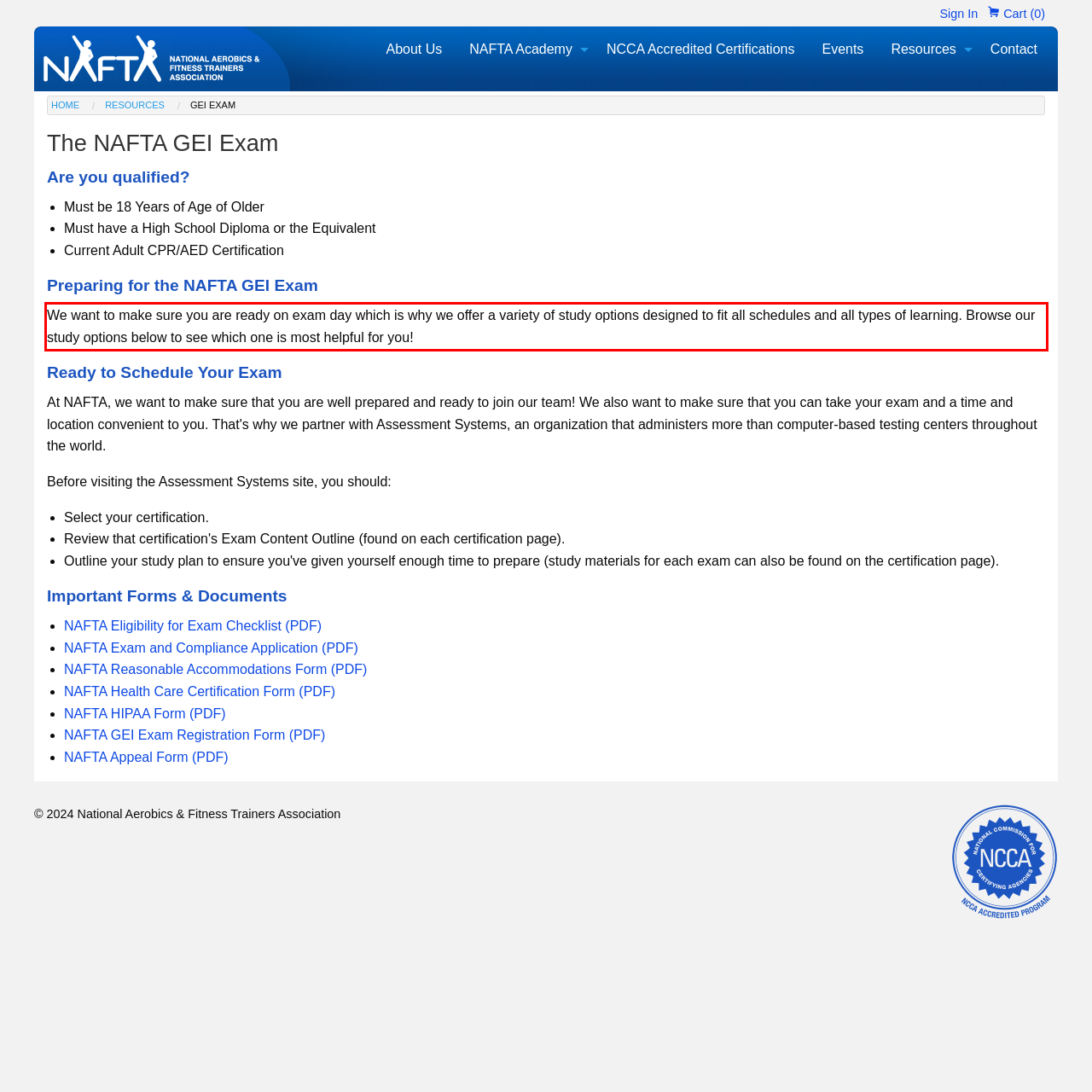Using OCR, extract the text content found within the red bounding box in the given webpage screenshot.

We want to make sure you are ready on exam day which is why we offer a variety of study options designed to fit all schedules and all types of learning. Browse our study options below to see which one is most helpful for you!